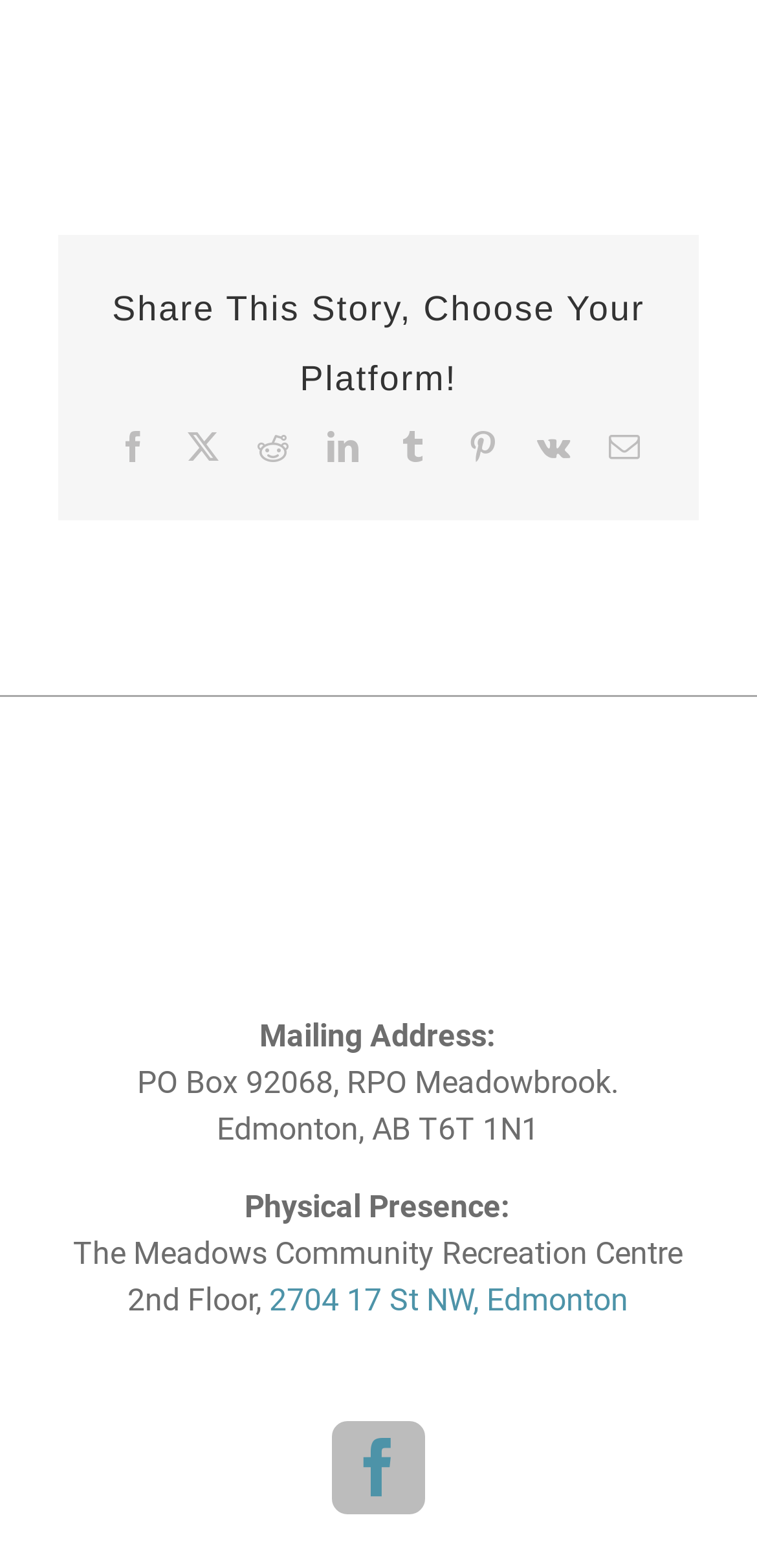Kindly provide the bounding box coordinates of the section you need to click on to fulfill the given instruction: "Visit The Meadows Community".

[0.114, 0.448, 0.883, 0.471]